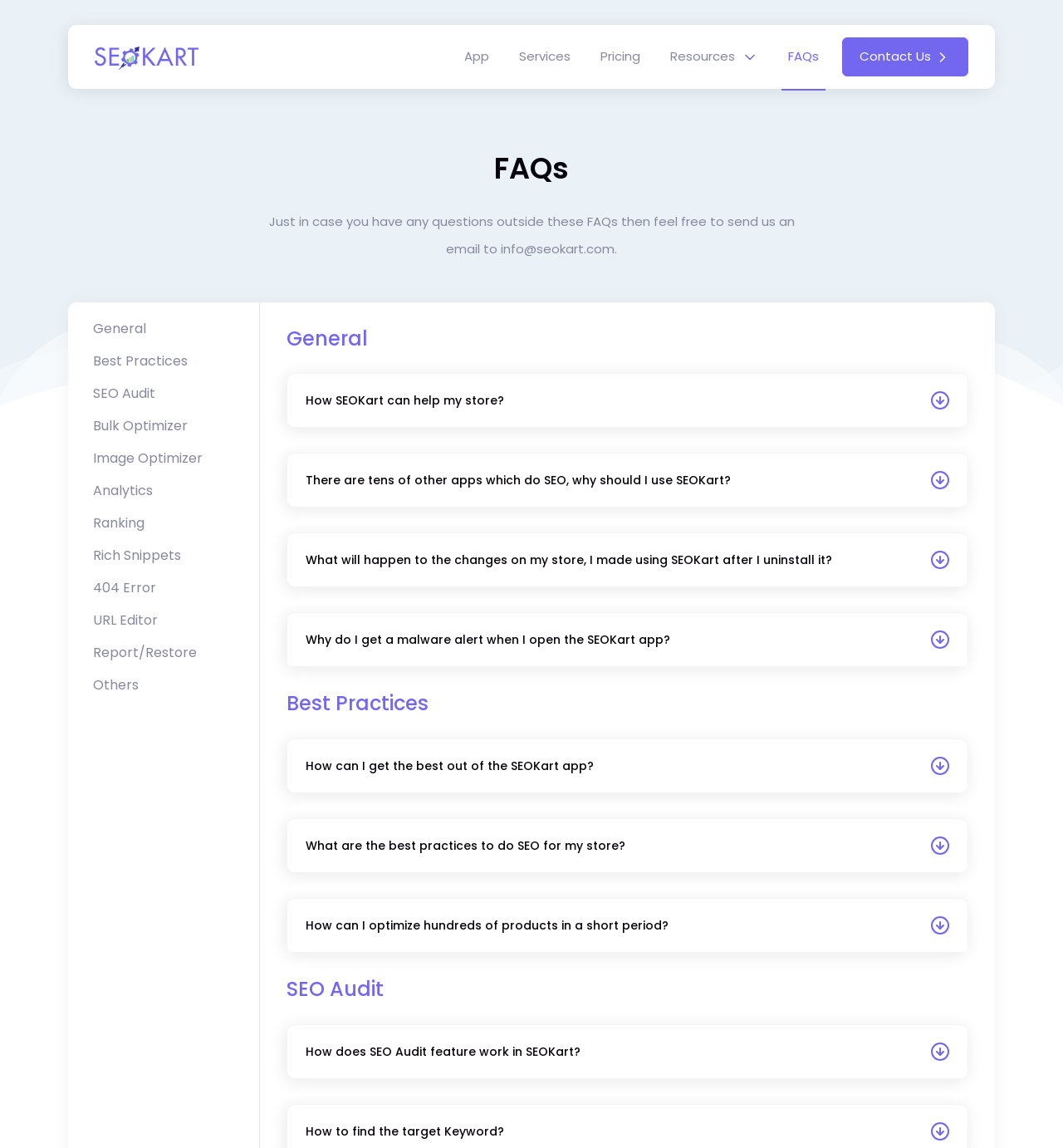Please find and report the bounding box coordinates of the element to click in order to perform the following action: "View the General FAQs". The coordinates should be expressed as four float numbers between 0 and 1, in the format [left, top, right, bottom].

[0.088, 0.277, 0.244, 0.295]